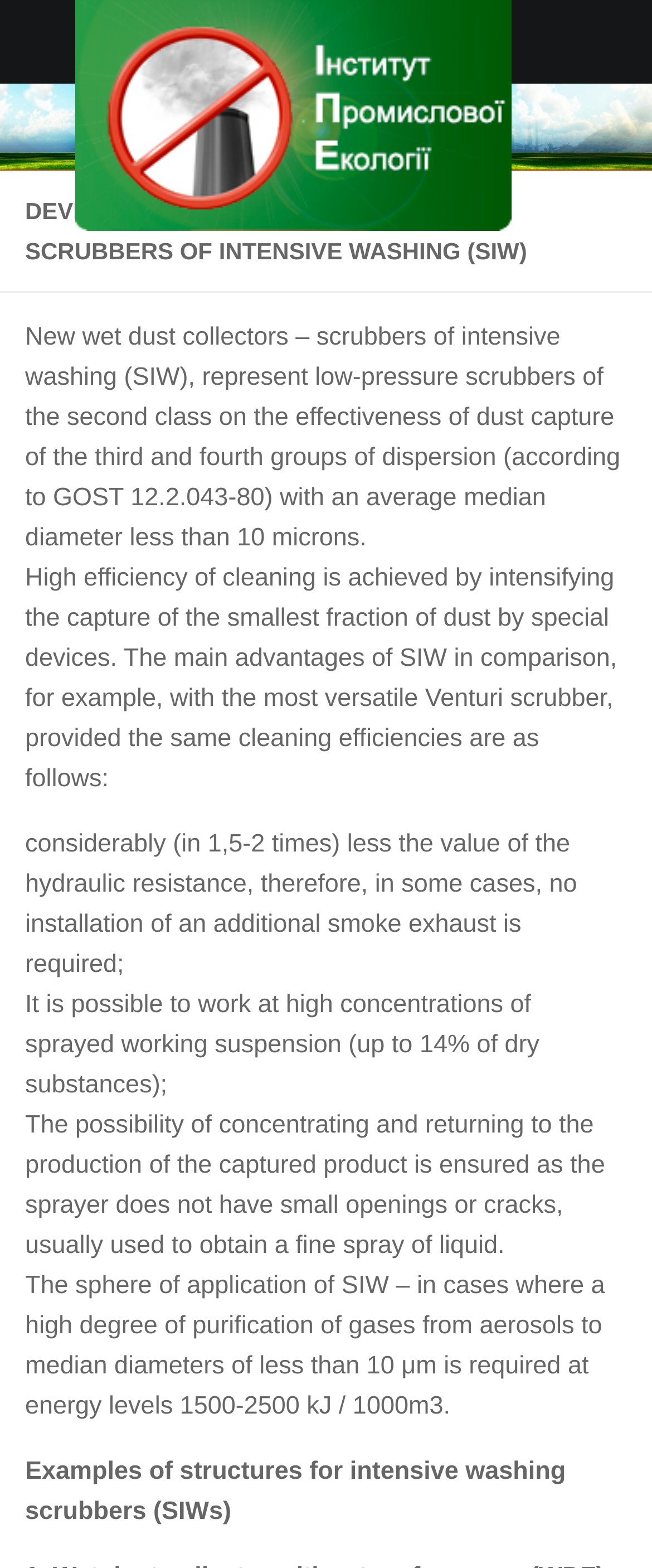Identify the bounding box for the element characterized by the following description: "About the Institute".

[0.0, 0.444, 1.0, 0.482]